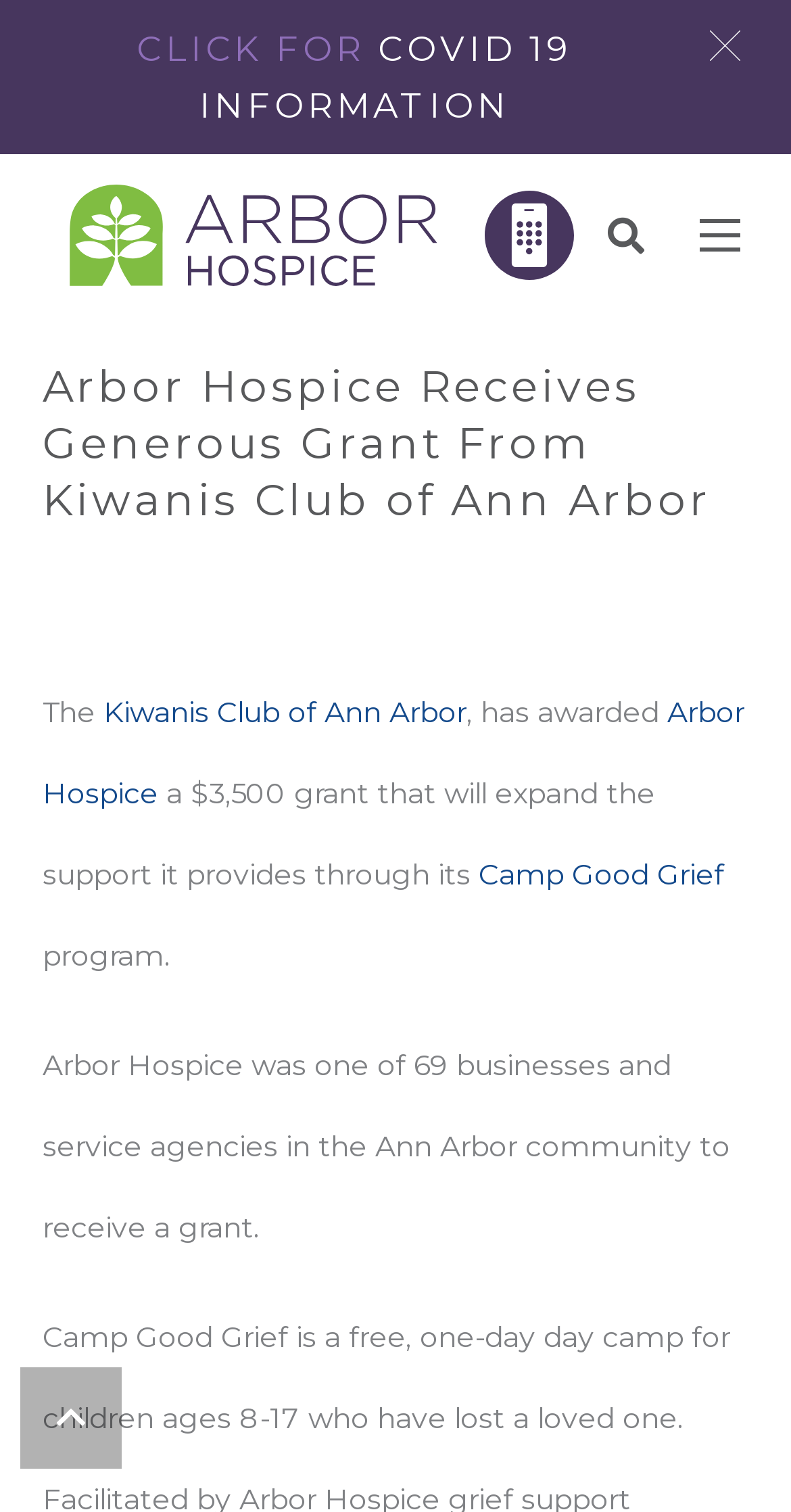What is the amount of the grant awarded to Arbor Hospice?
From the screenshot, provide a brief answer in one word or phrase.

$3,500